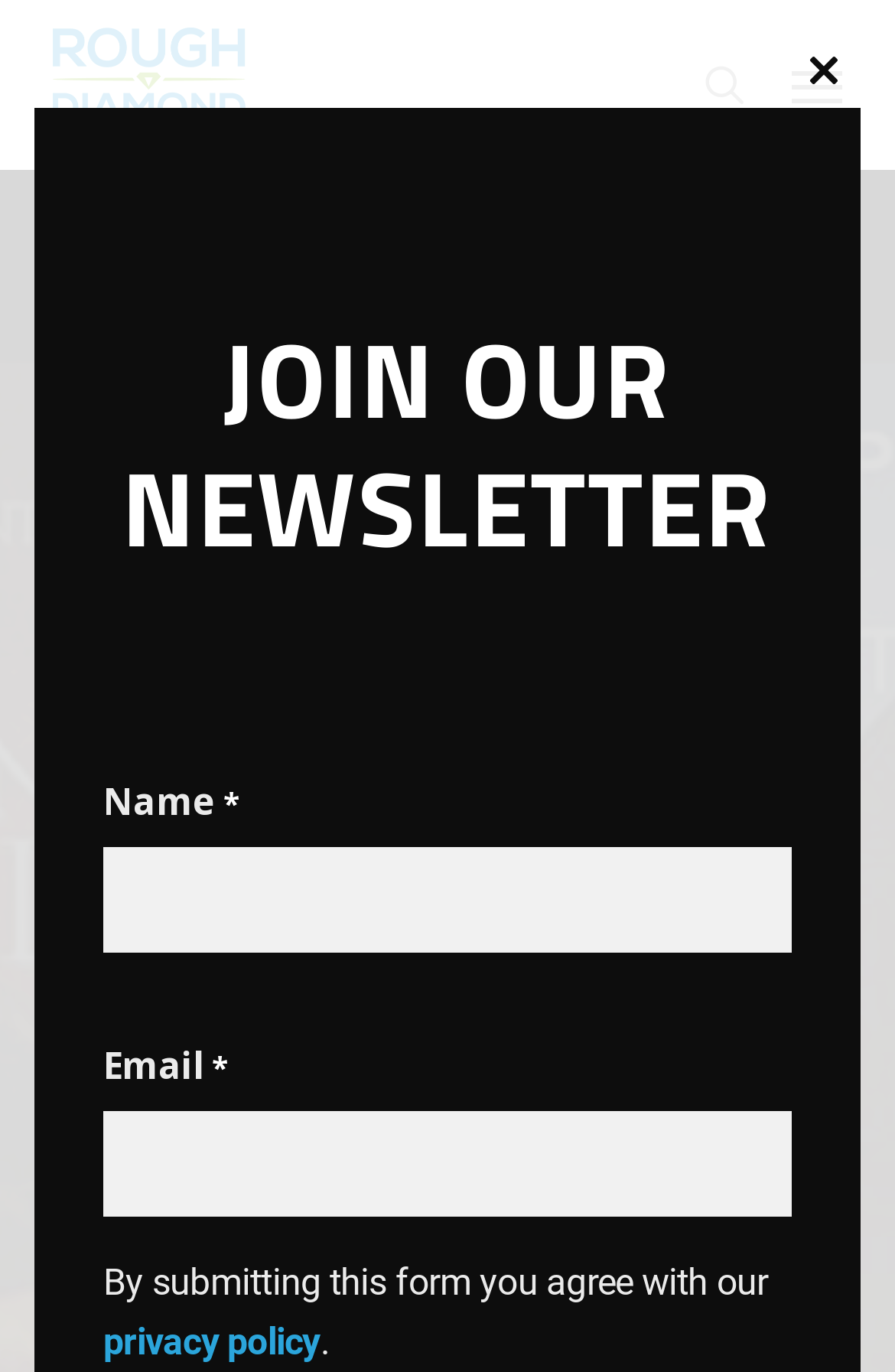Use a single word or phrase to answer this question: 
What policy do users agree to by submitting the form?

Privacy policy